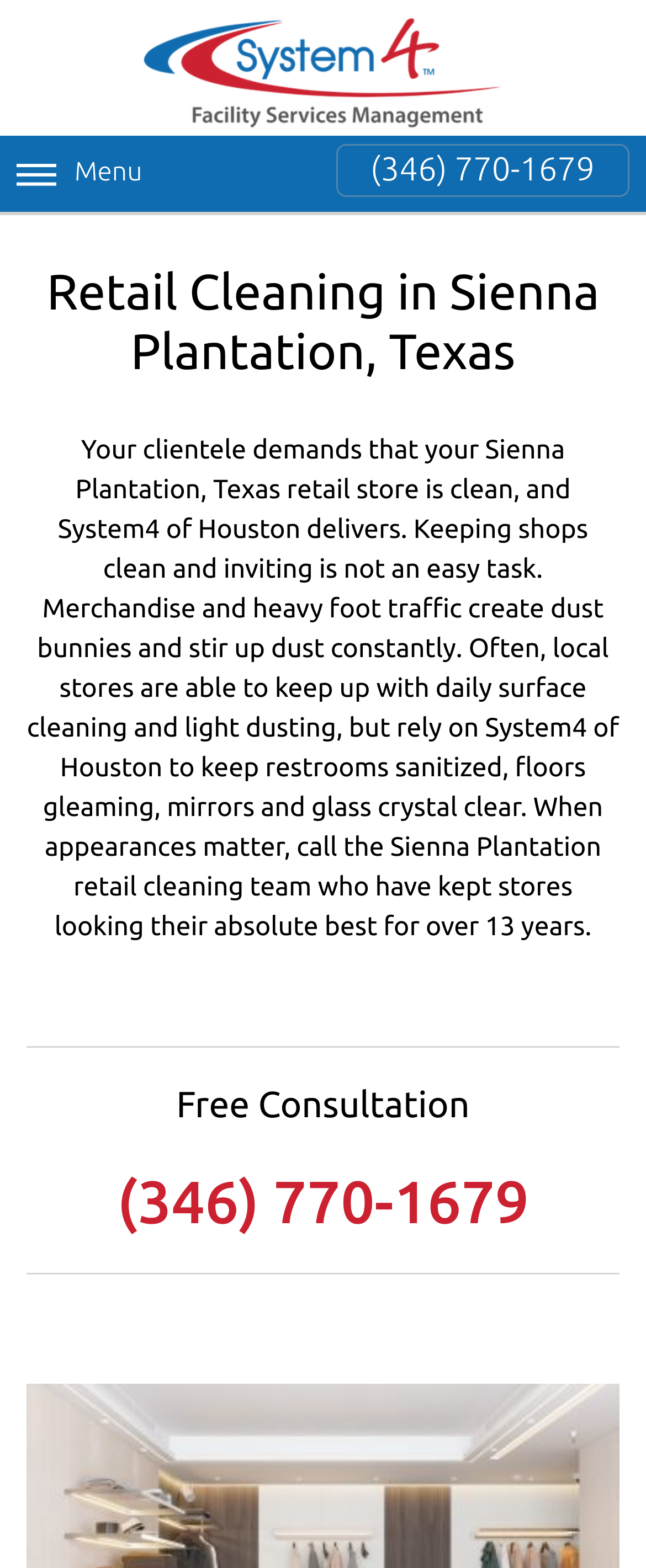What is the phone number to learn more?
Please describe in detail the information shown in the image to answer the question.

The phone number can be found in the link element with the text '(346) 770-1679' which is located below the heading 'Retail Cleaning in Sienna Plantation, Texas'.